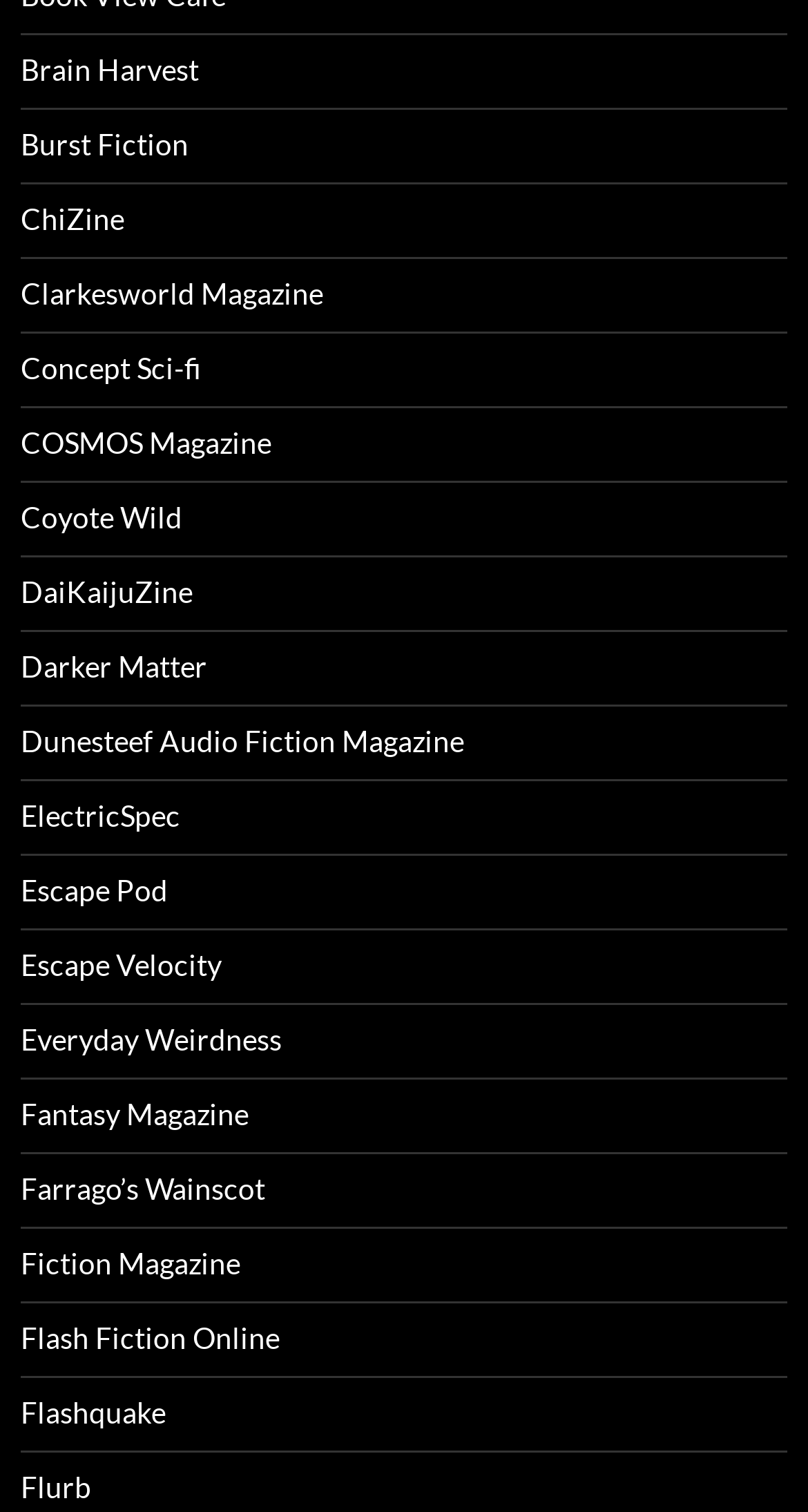Please answer the following question using a single word or phrase: 
How many links are on the webpage?

24